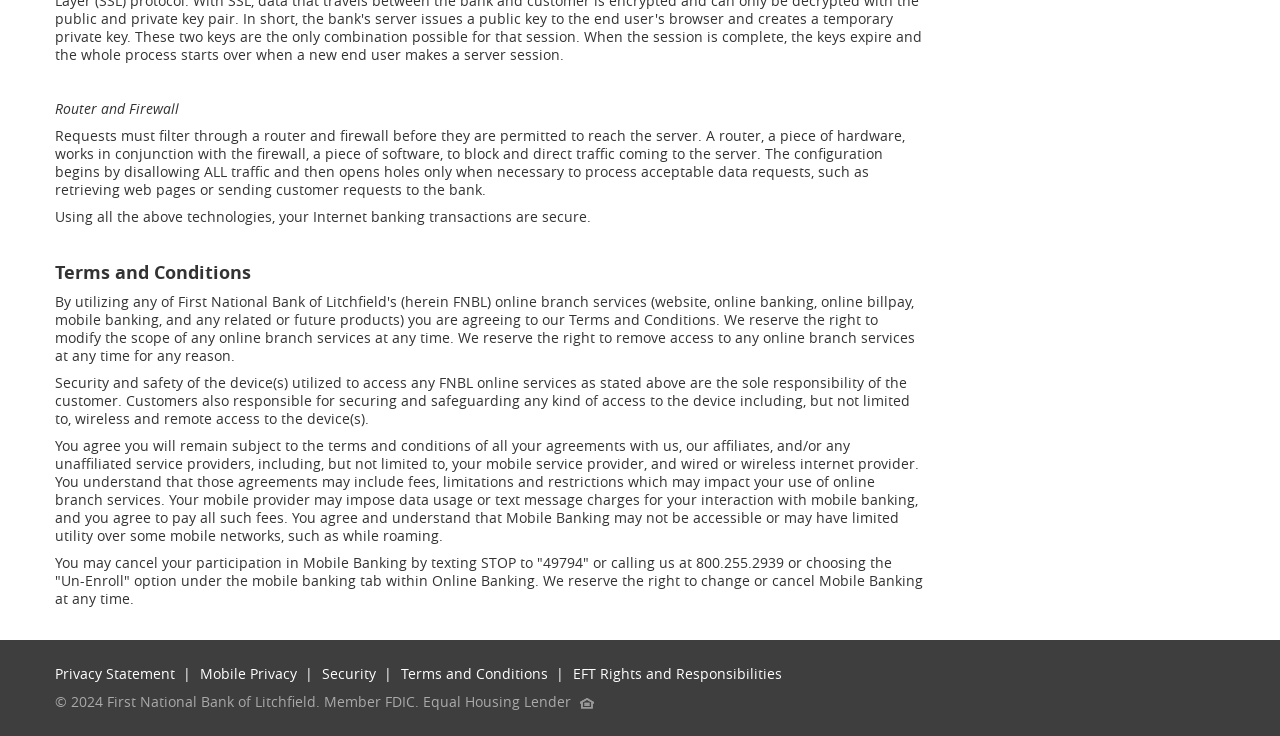Provide the bounding box coordinates for the specified HTML element described in this description: "Security". The coordinates should be four float numbers ranging from 0 to 1, in the format [left, top, right, bottom].

[0.252, 0.902, 0.294, 0.928]